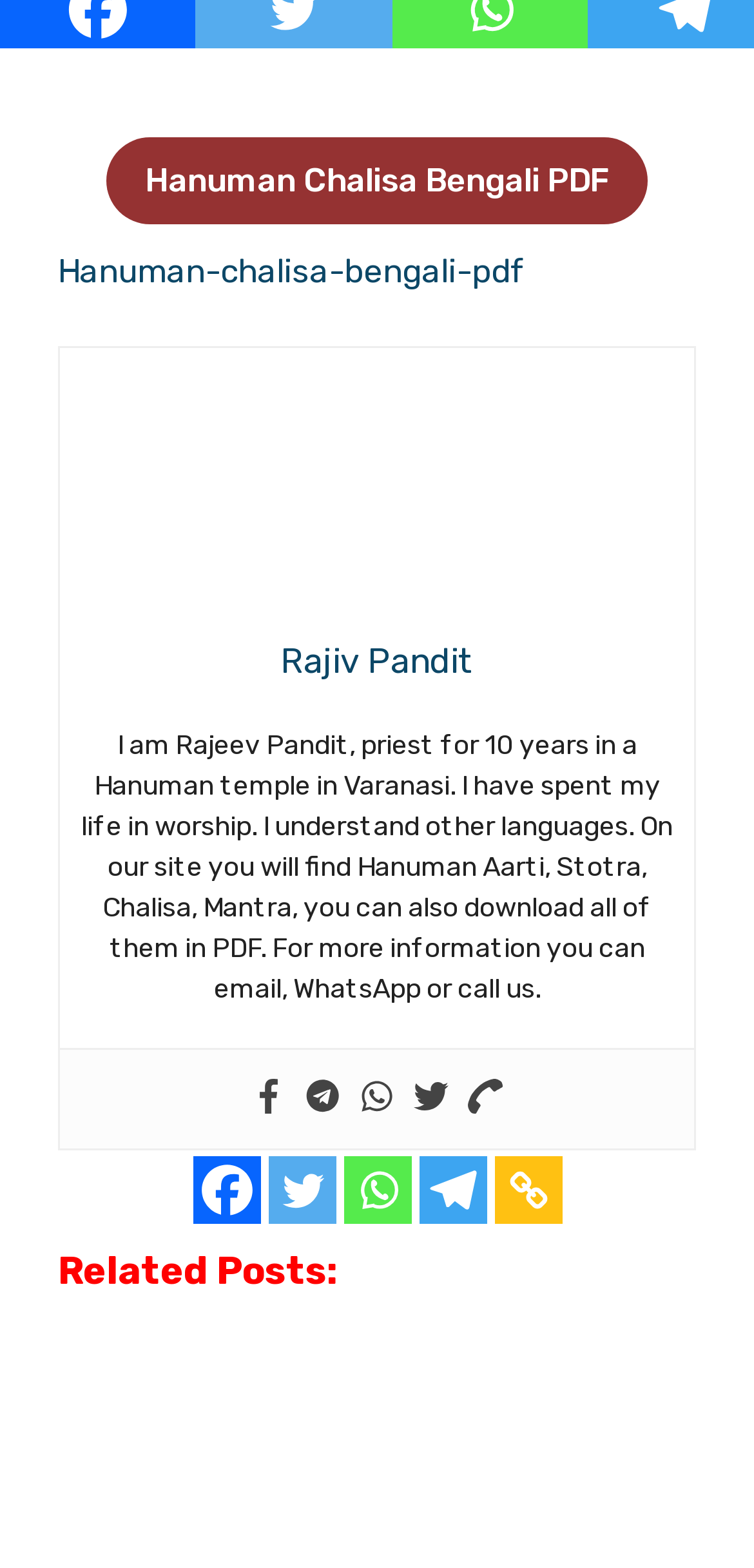What is the location of the Hanuman temple?
Please ensure your answer is as detailed and informative as possible.

The static text on the webpage mentions that Rajeev Pandit is a priest for 10 years in a Hanuman temple in Varanasi, which implies that the location of the Hanuman temple is Varanasi.